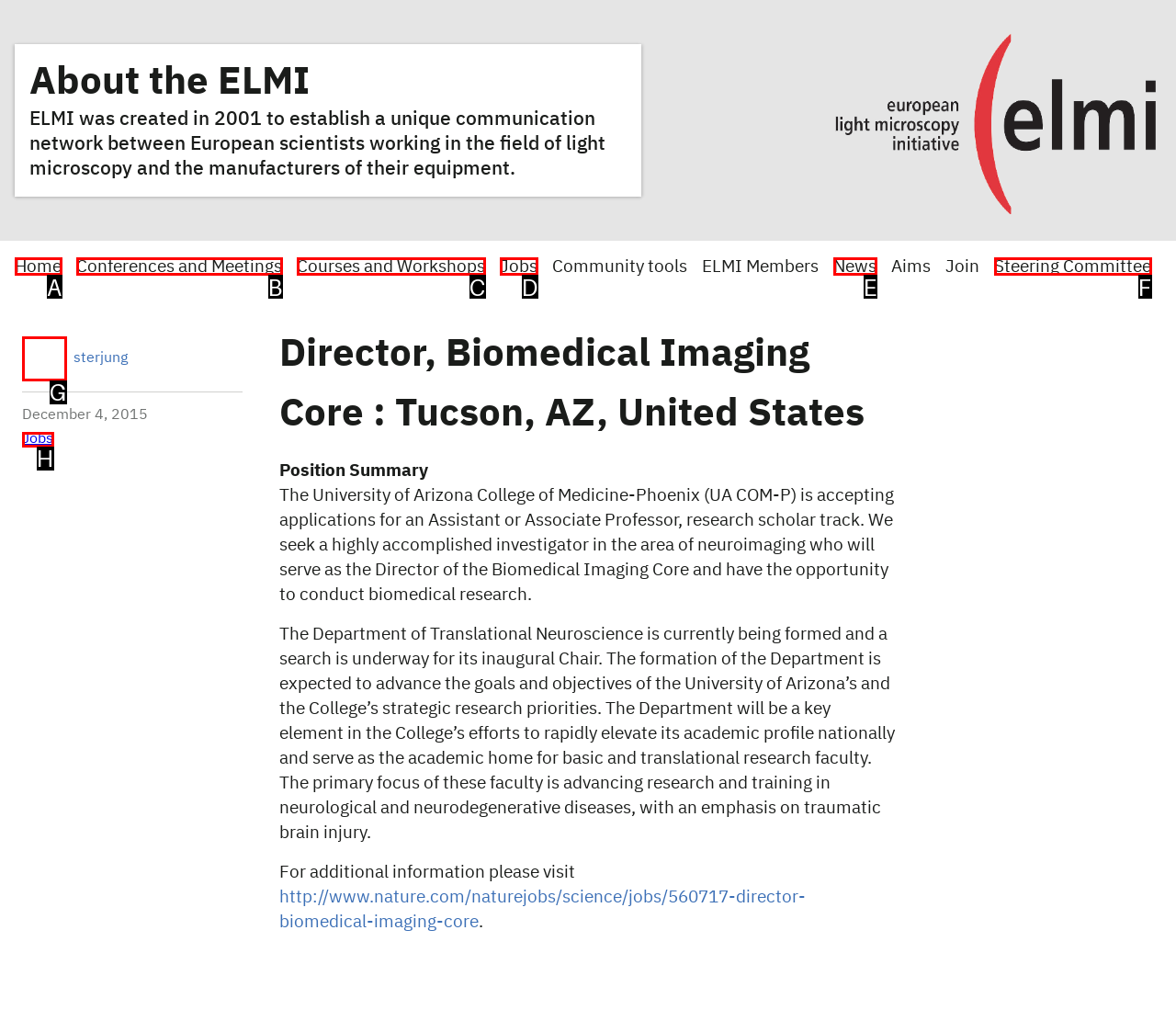Which HTML element fits the description: Jobs? Respond with the letter of the appropriate option directly.

D